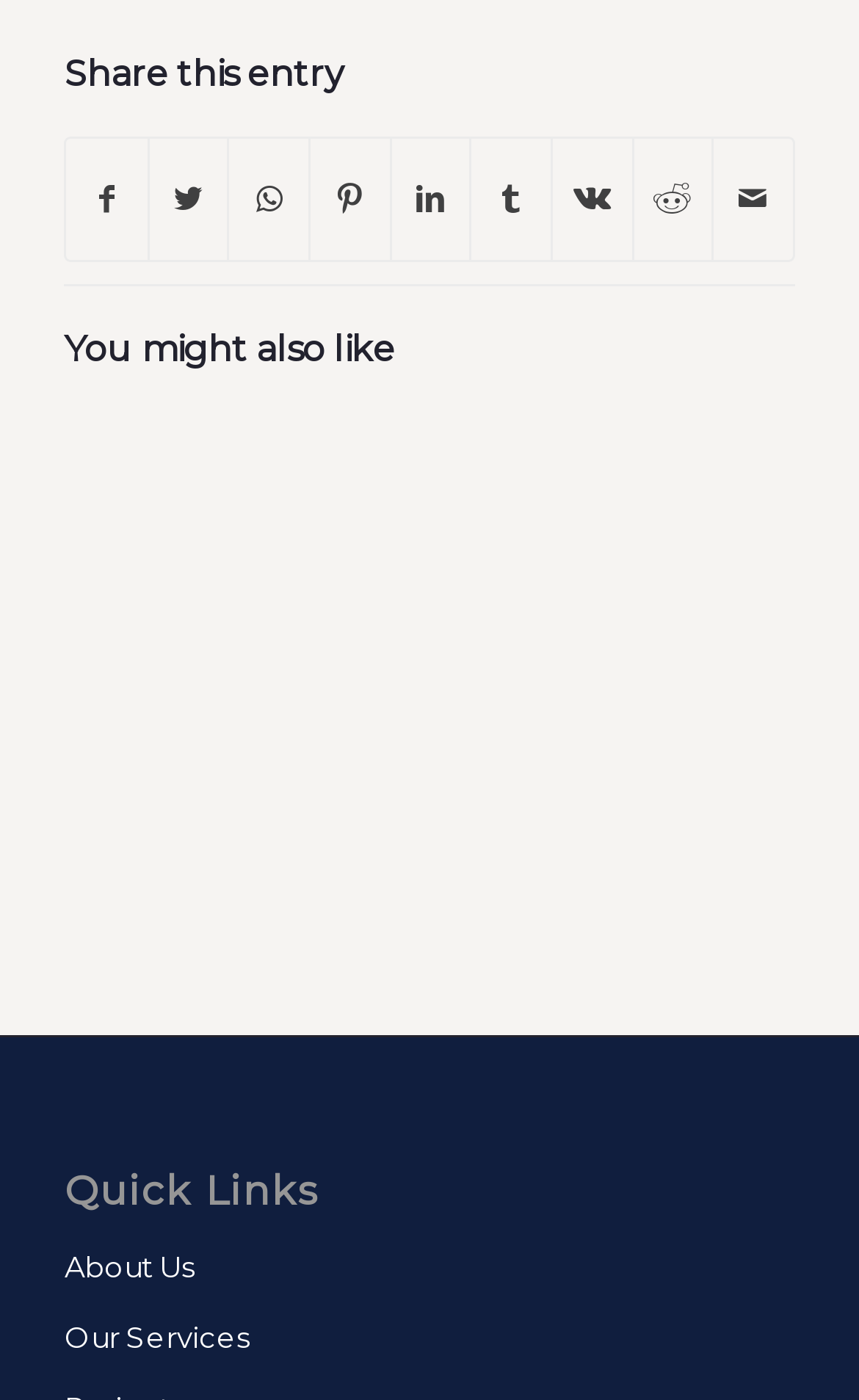Determine the bounding box coordinates for the area you should click to complete the following instruction: "Share on Facebook".

[0.078, 0.1, 0.171, 0.186]